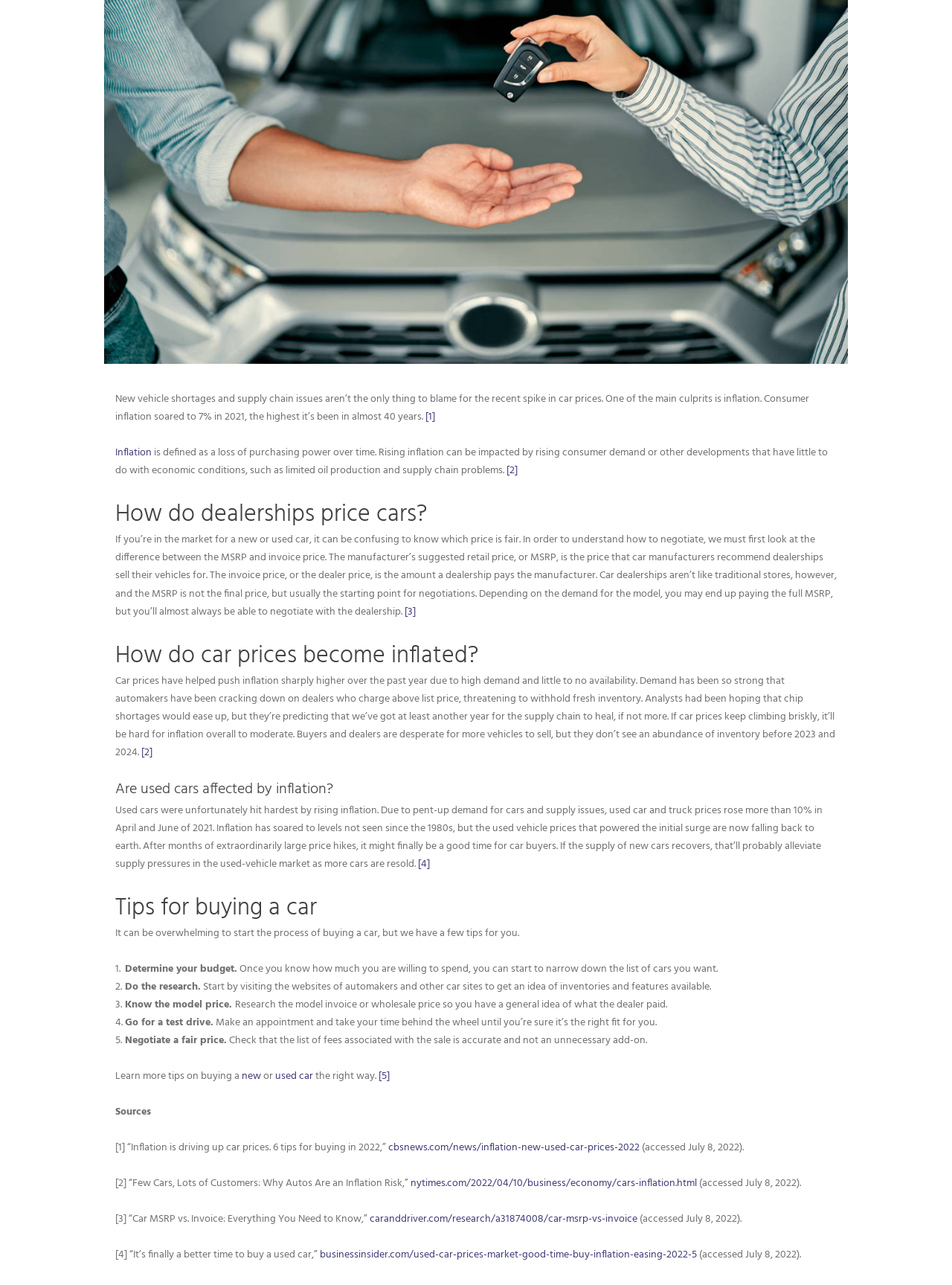Find the coordinates for the bounding box of the element with this description: "Pricing".

None